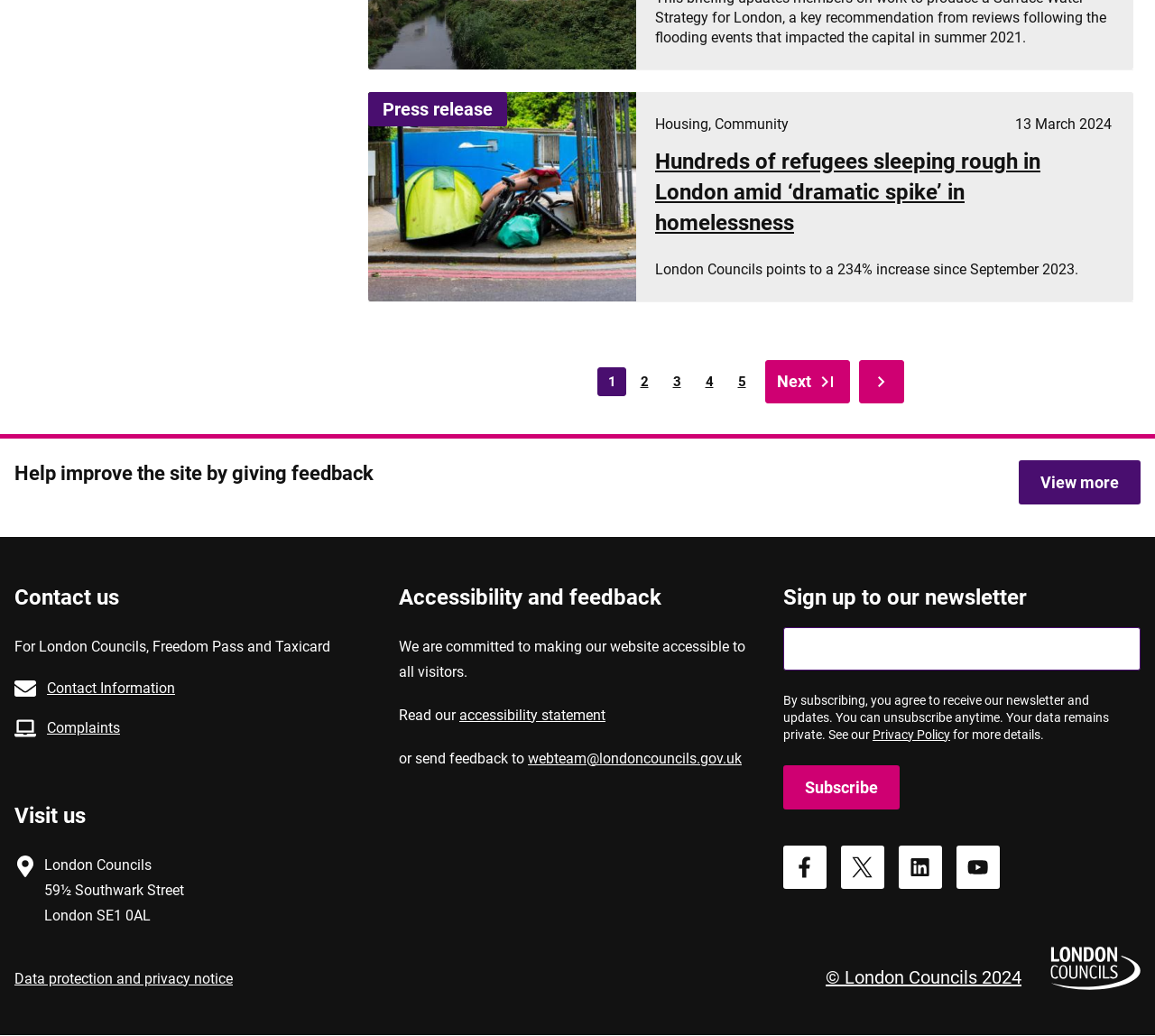Using the provided element description: "(link is external)", identify the bounding box coordinates. The coordinates should be four floats between 0 and 1 in the order [left, top, right, bottom].

[0.728, 0.816, 0.766, 0.858]